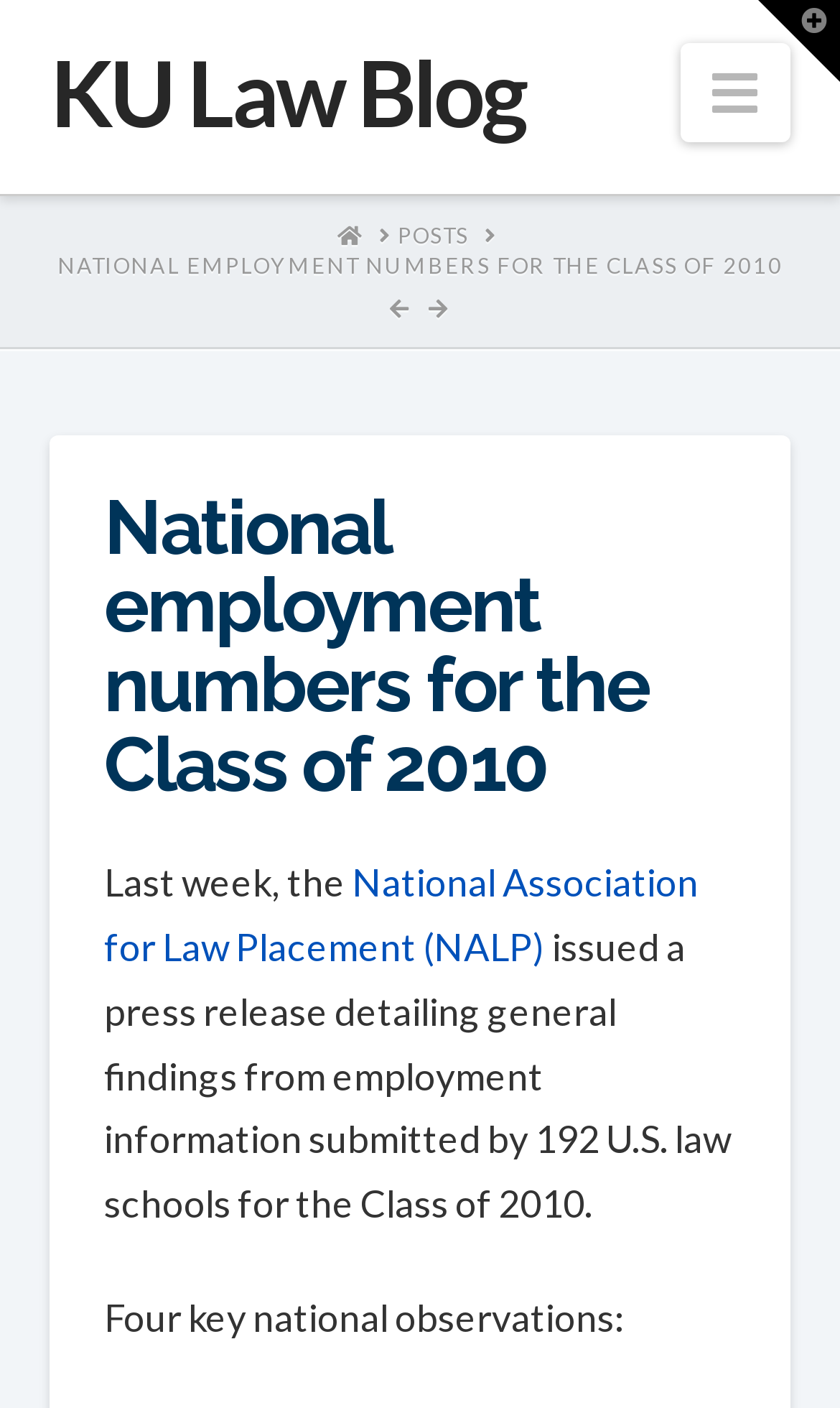Using the element description provided, determine the bounding box coordinates in the format (top-left x, top-left y, bottom-right x, bottom-right y). Ensure that all values are floating point numbers between 0 and 1. Element description: Home

[0.401, 0.155, 0.432, 0.177]